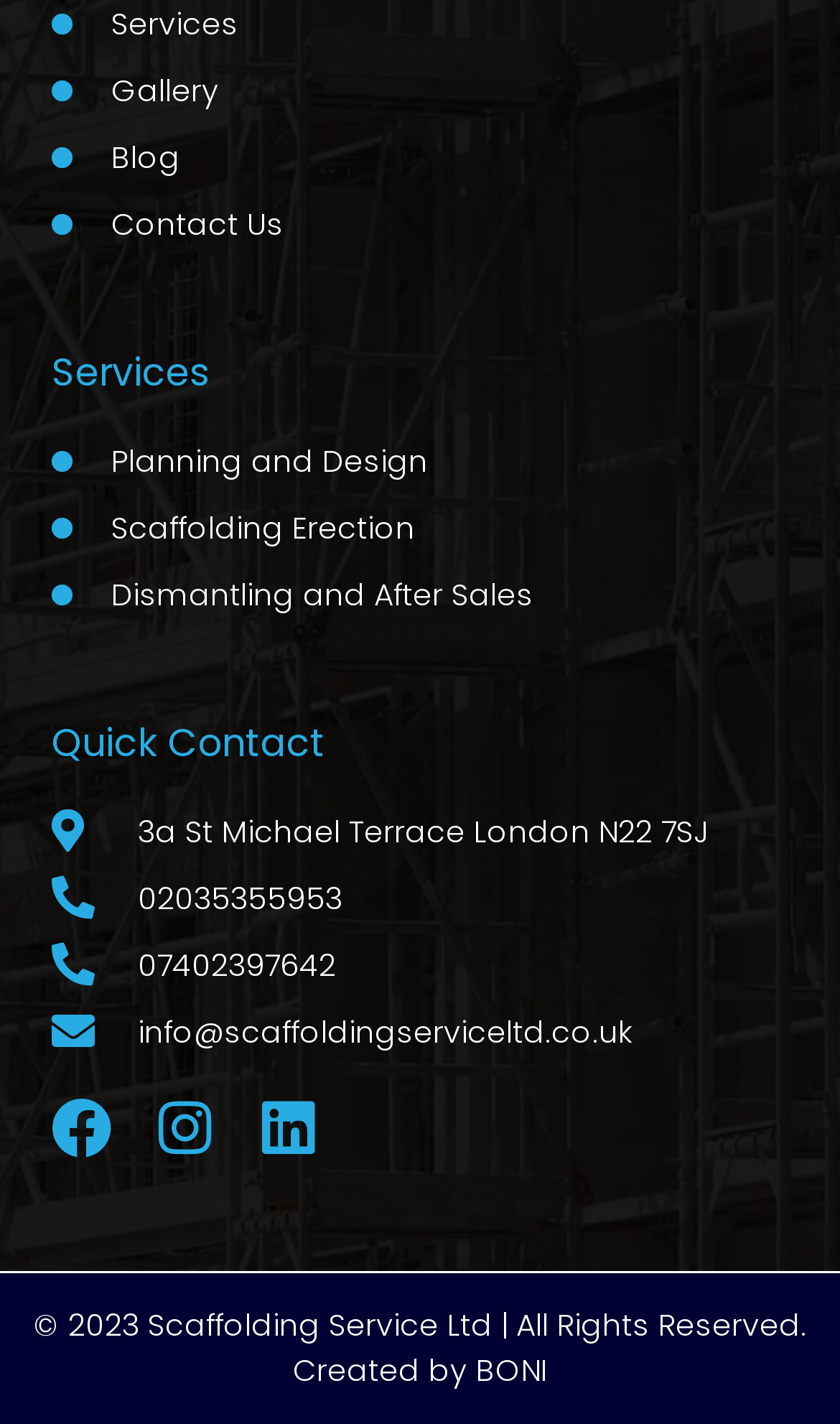Show the bounding box coordinates for the element that needs to be clicked to execute the following instruction: "View press release about UK report on Hong Kong". Provide the coordinates in the form of four float numbers between 0 and 1, i.e., [left, top, right, bottom].

None